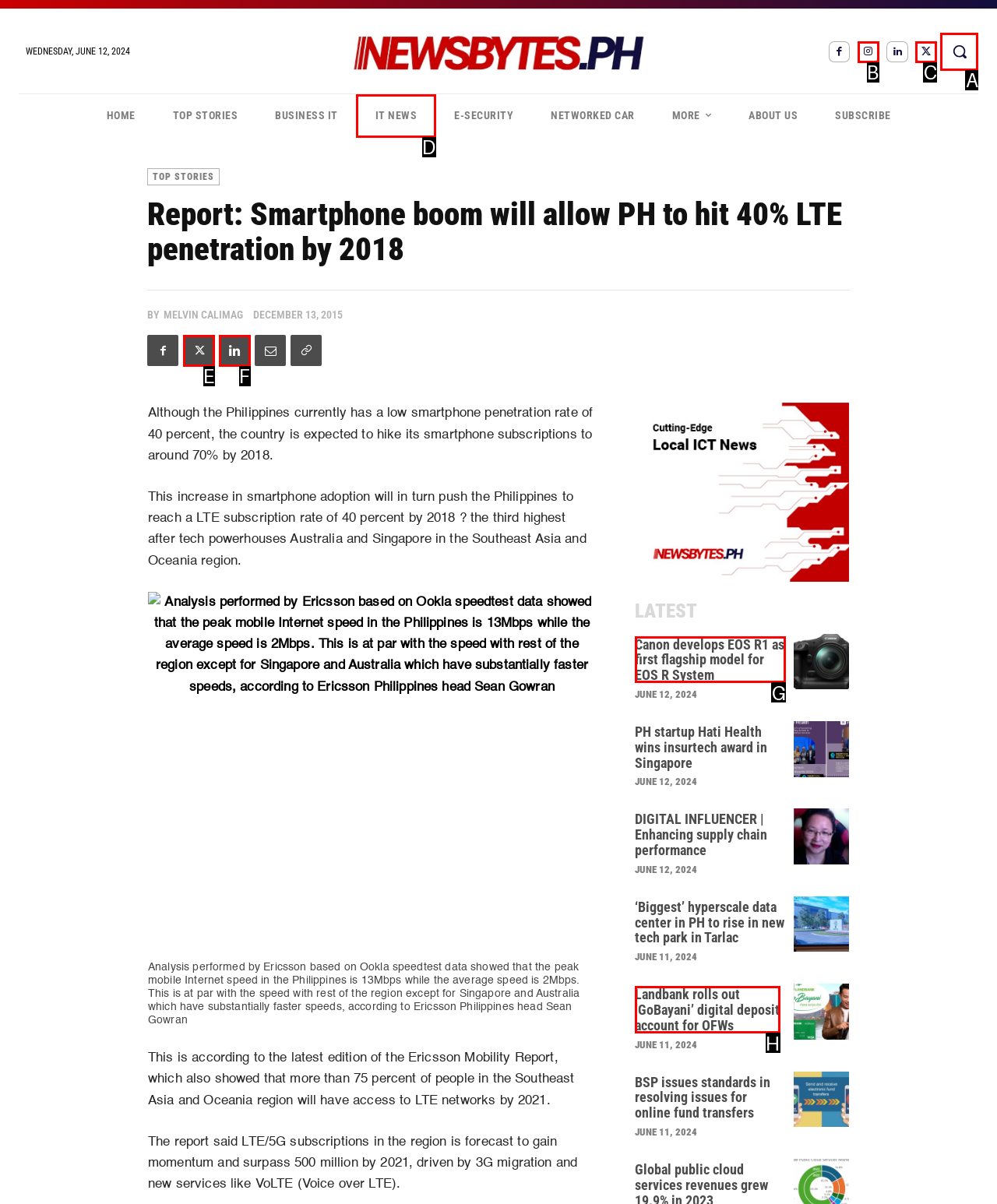Which lettered option should I select to achieve the task: View the latest news about 'Canon develops EOS R1 as first flagship model for EOS R System' according to the highlighted elements in the screenshot?

G